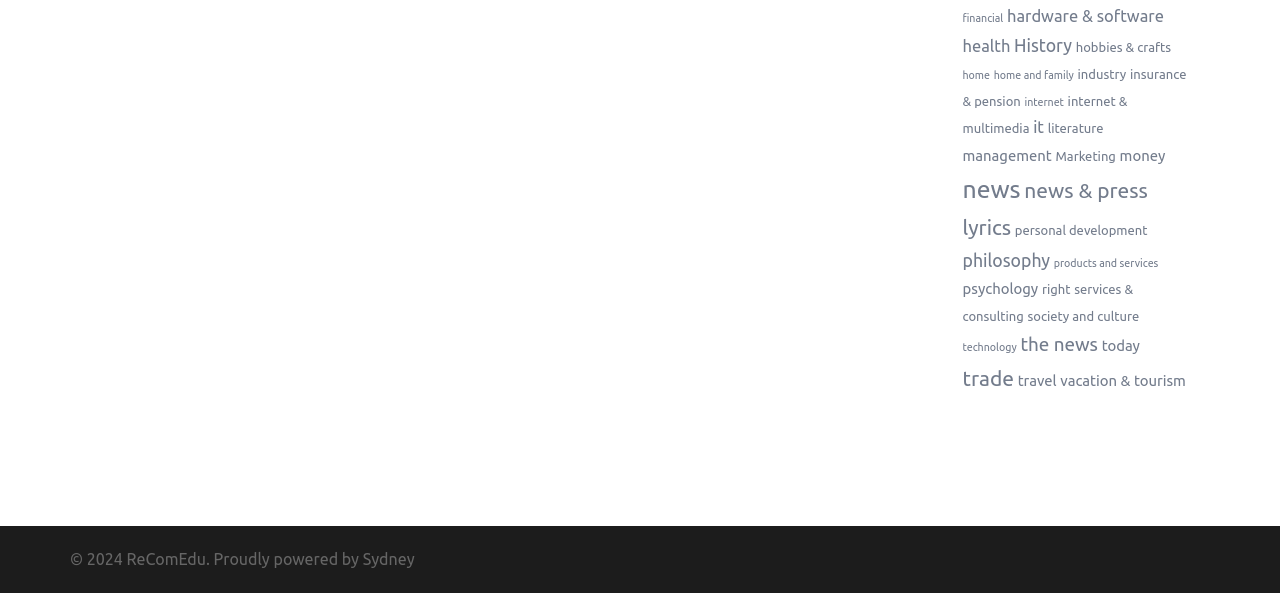Using the provided element description, identify the bounding box coordinates as (top-left x, top-left y, bottom-right x, bottom-right y). Ensure all values are between 0 and 1. Description: psychology

[0.752, 0.473, 0.811, 0.501]